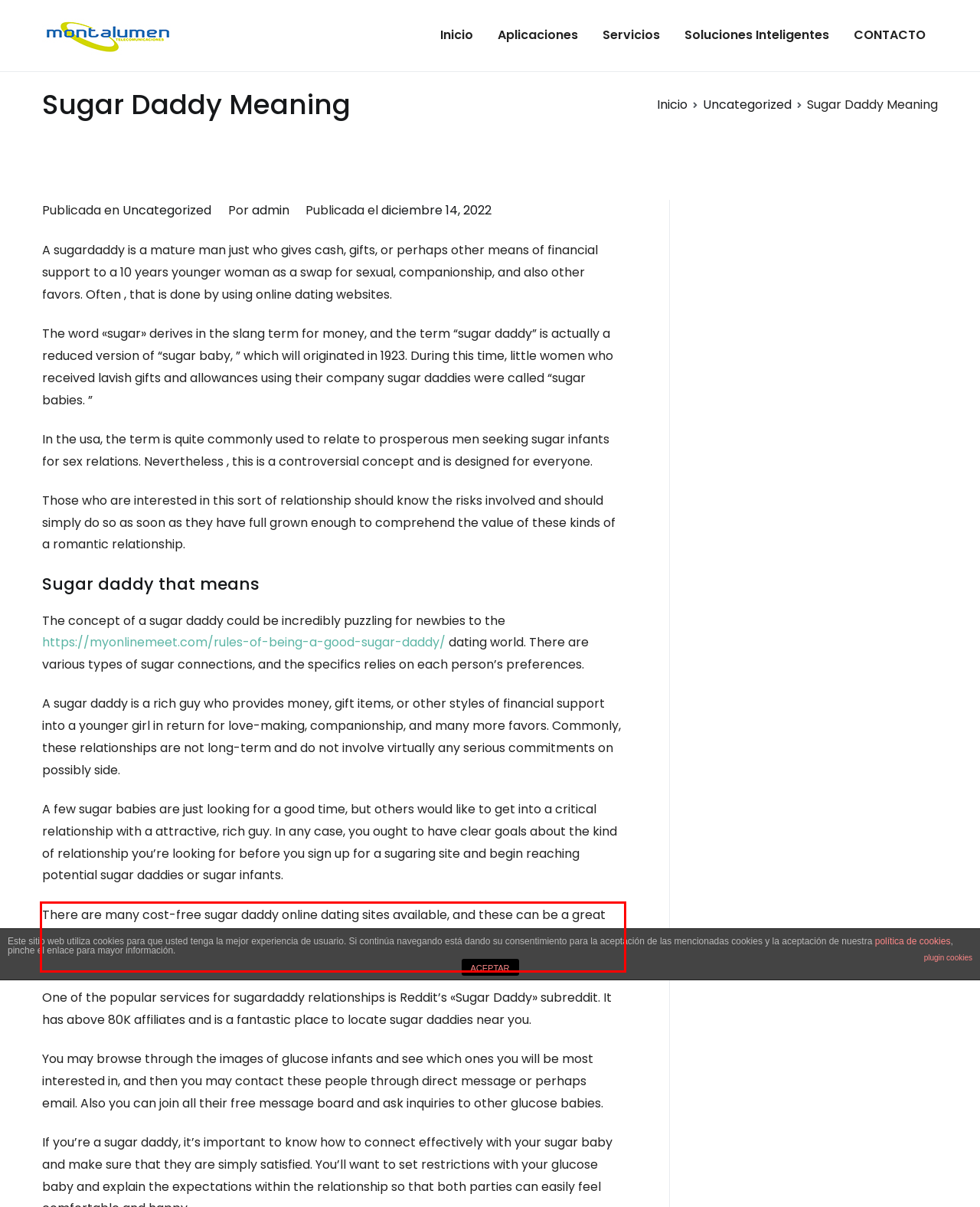Given the screenshot of the webpage, identify the red bounding box, and recognize the text content inside that red bounding box.

There are many cost-free sugar daddy online dating sites available, and these can be a great way to find your perfect diamond necklace. While many of these sites require a regular membership fee, some are completely free to use and offer a lot of great features.